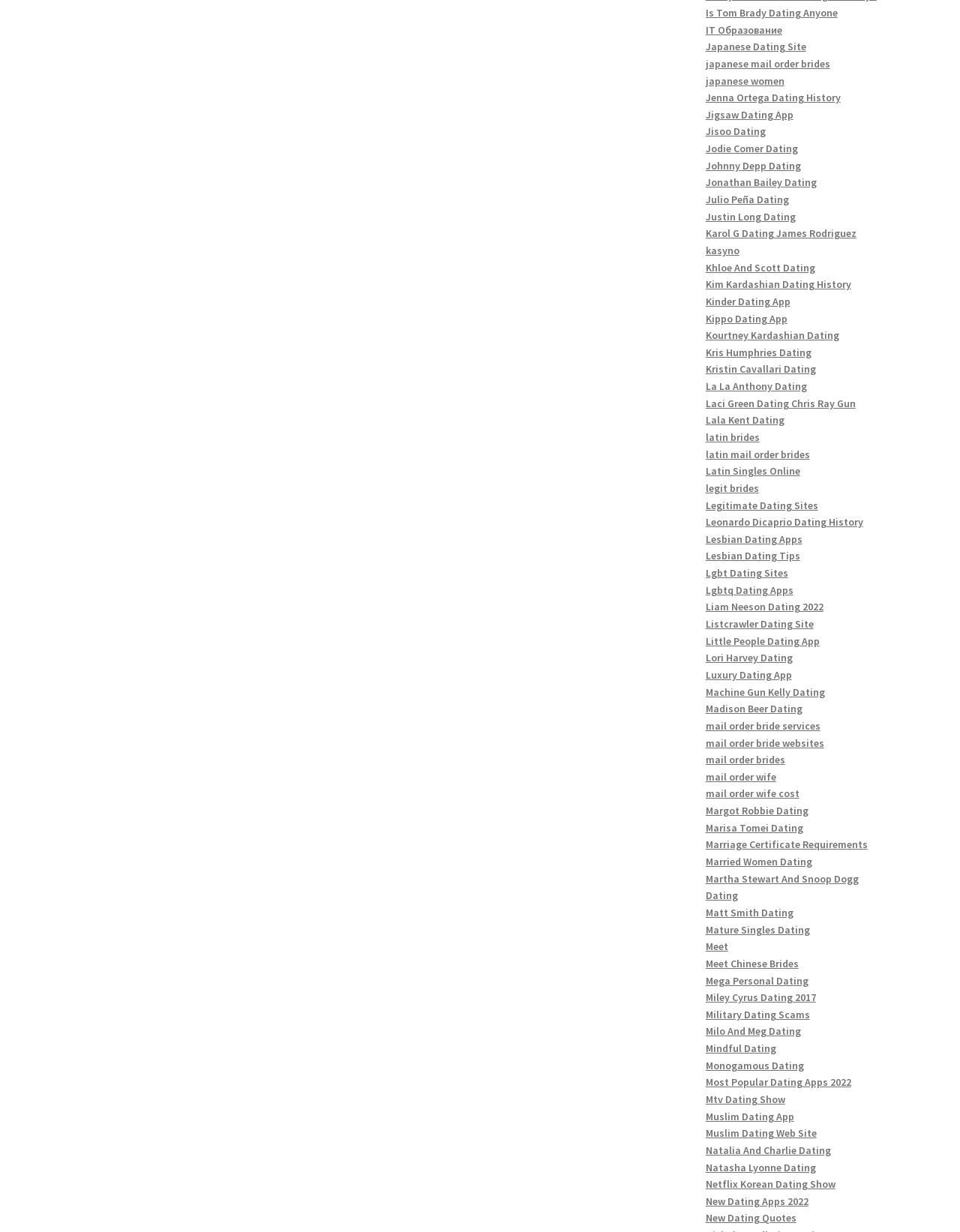Based on the image, give a detailed response to the question: Is there a link about Japanese dating?

I found a link with the text 'Japanese Dating Site' and another with the text 'japanese women', which suggest that there is information about Japanese dating available on this webpage.